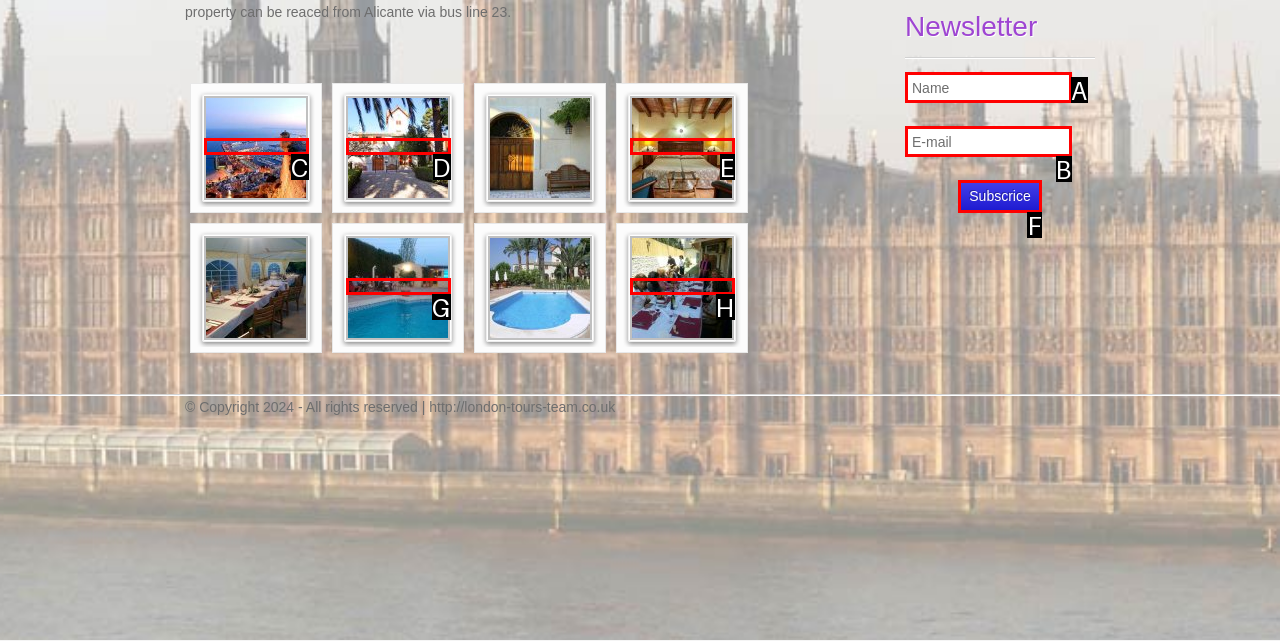Choose the HTML element that best fits the given description: input value="E-mail" name="user[email]" value="E-mail". Answer by stating the letter of the option.

B